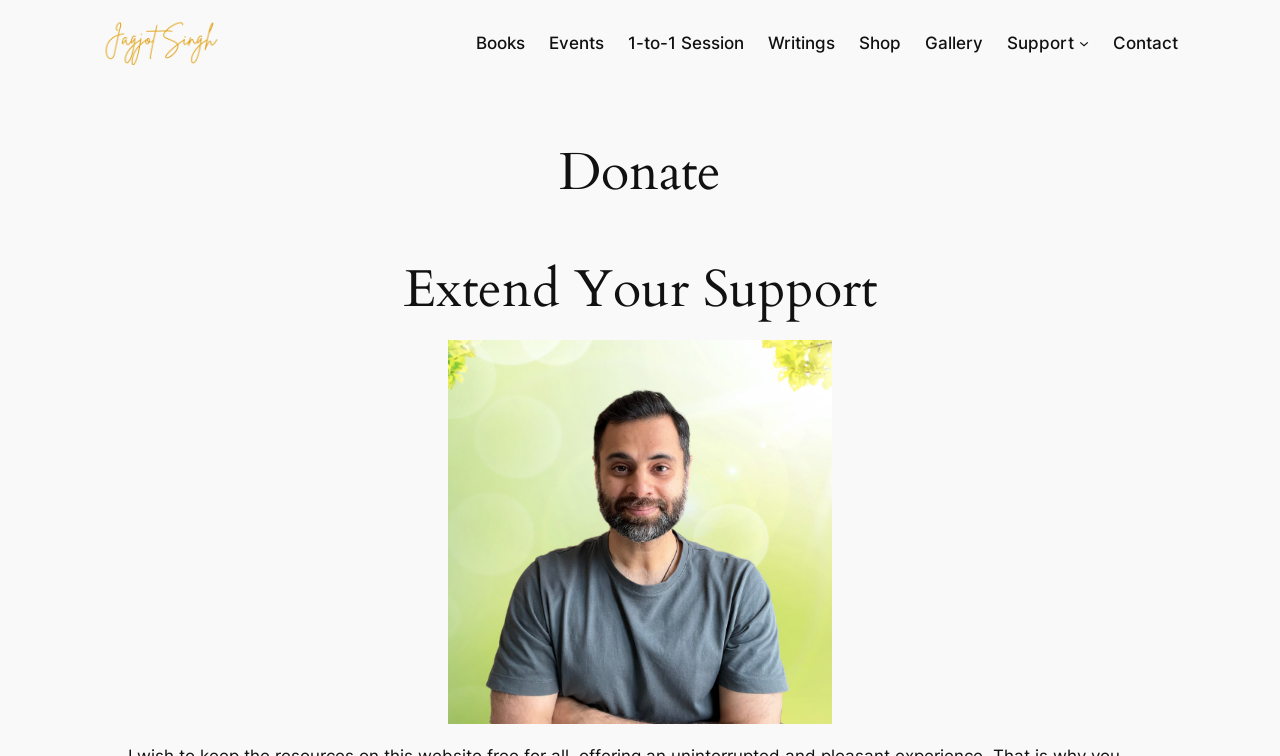Give a one-word or short-phrase answer to the following question: 
What is the name of the person in the image?

Jagjot Singh